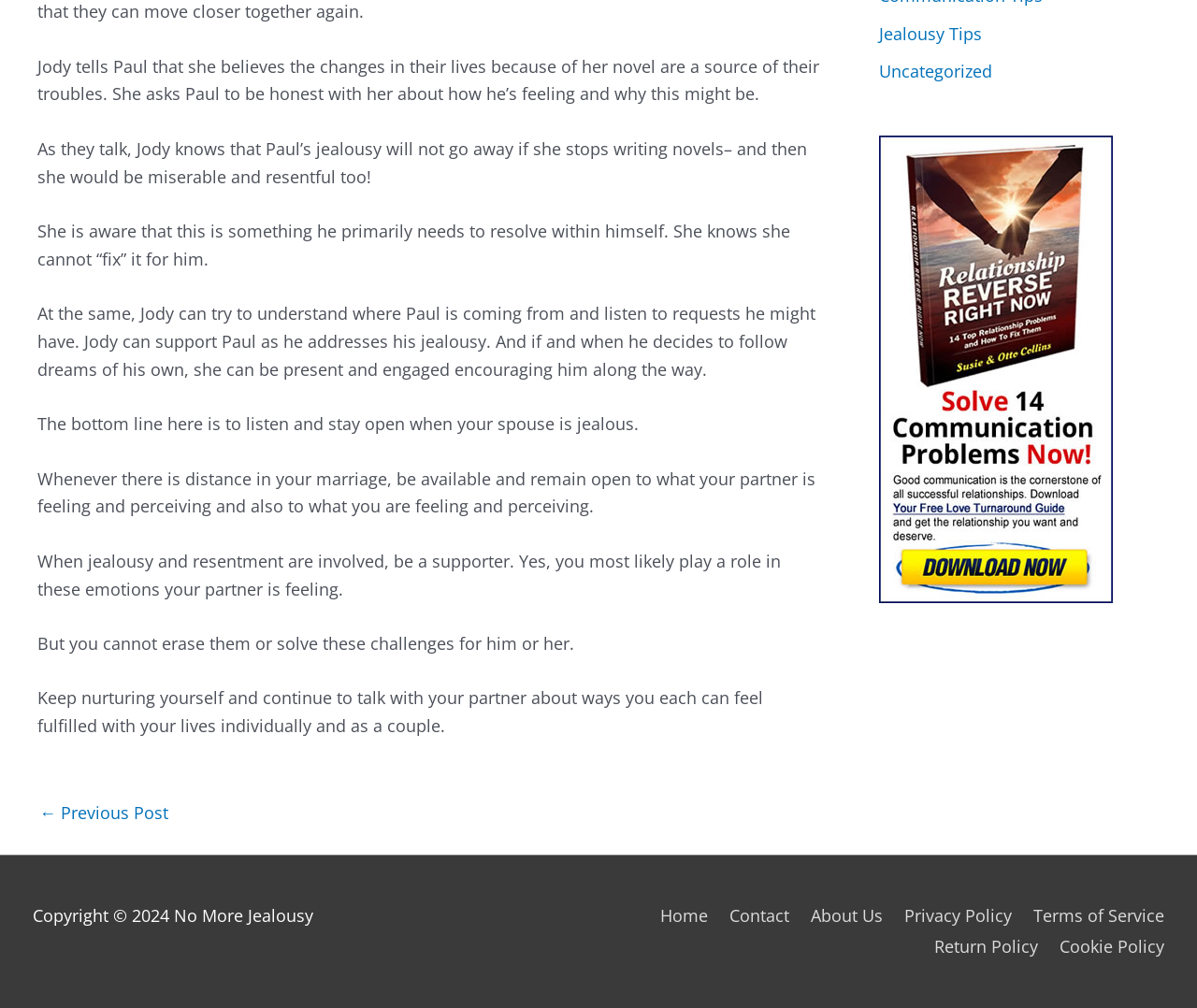Please pinpoint the bounding box coordinates for the region I should click to adhere to this instruction: "View Ashley Allen's LinkedIn profile".

None